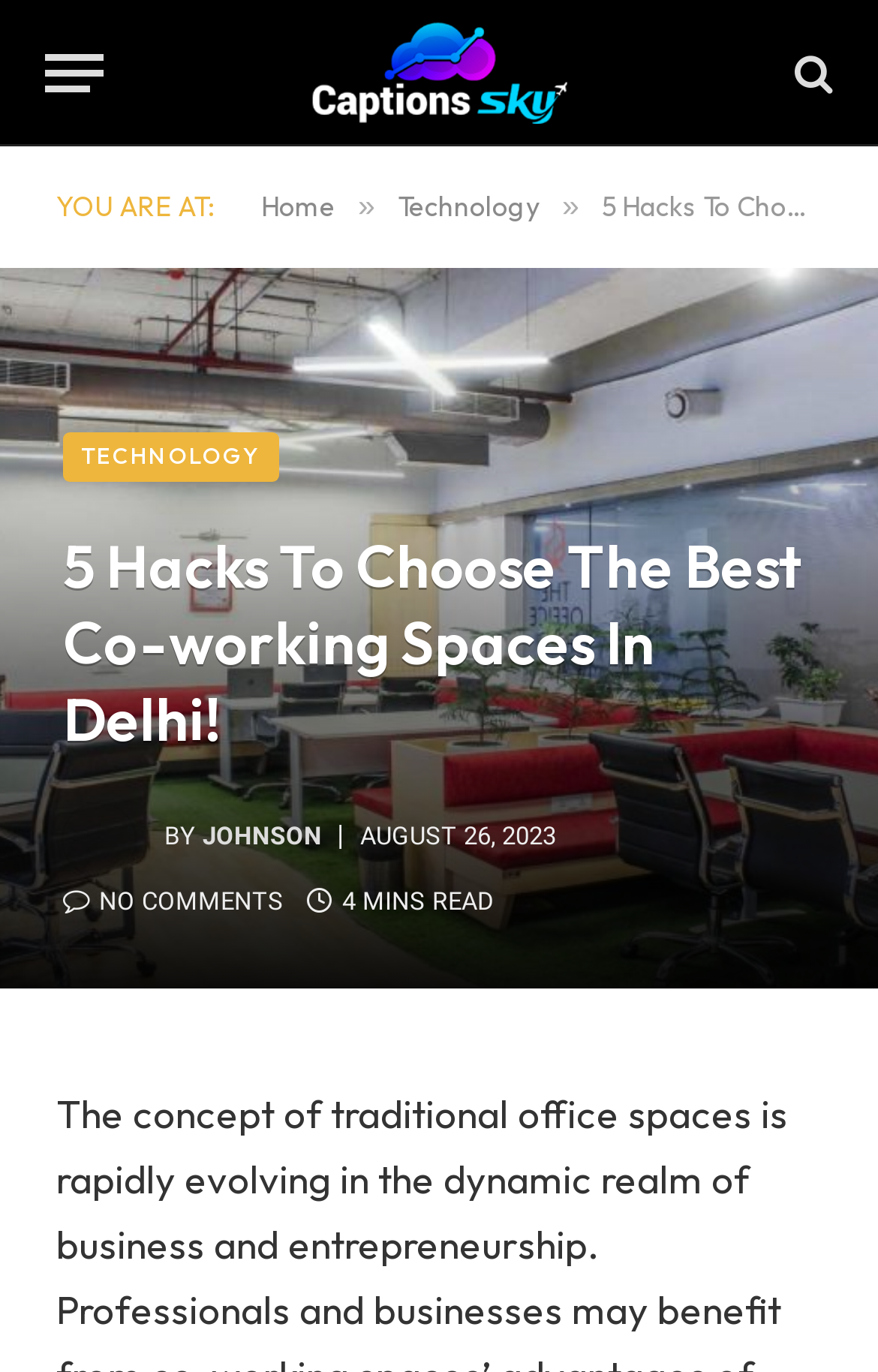Utilize the details in the image to thoroughly answer the following question: What is the date of the article?

The date of the article can be found at the bottom of the article, where it says 'AUGUST 26, 2023'.